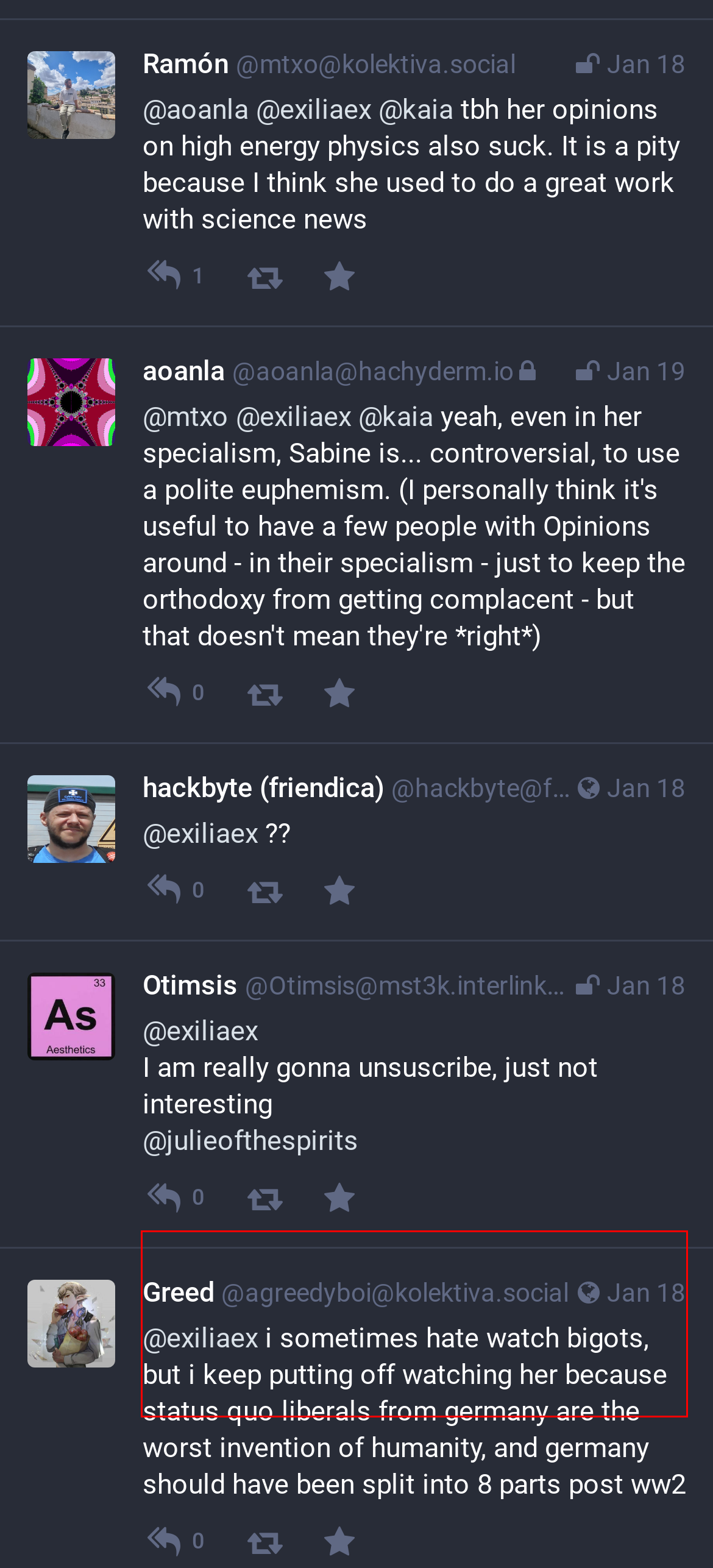Review the screenshot of the webpage and recognize the text inside the red rectangle bounding box. Provide the extracted text content.

@exiliaex i sometimes hate watch bigots, but i keep putting off watching her because status quo liberals from germany are the worst invention of humanity, and germany should have been split into 8 parts post ww2